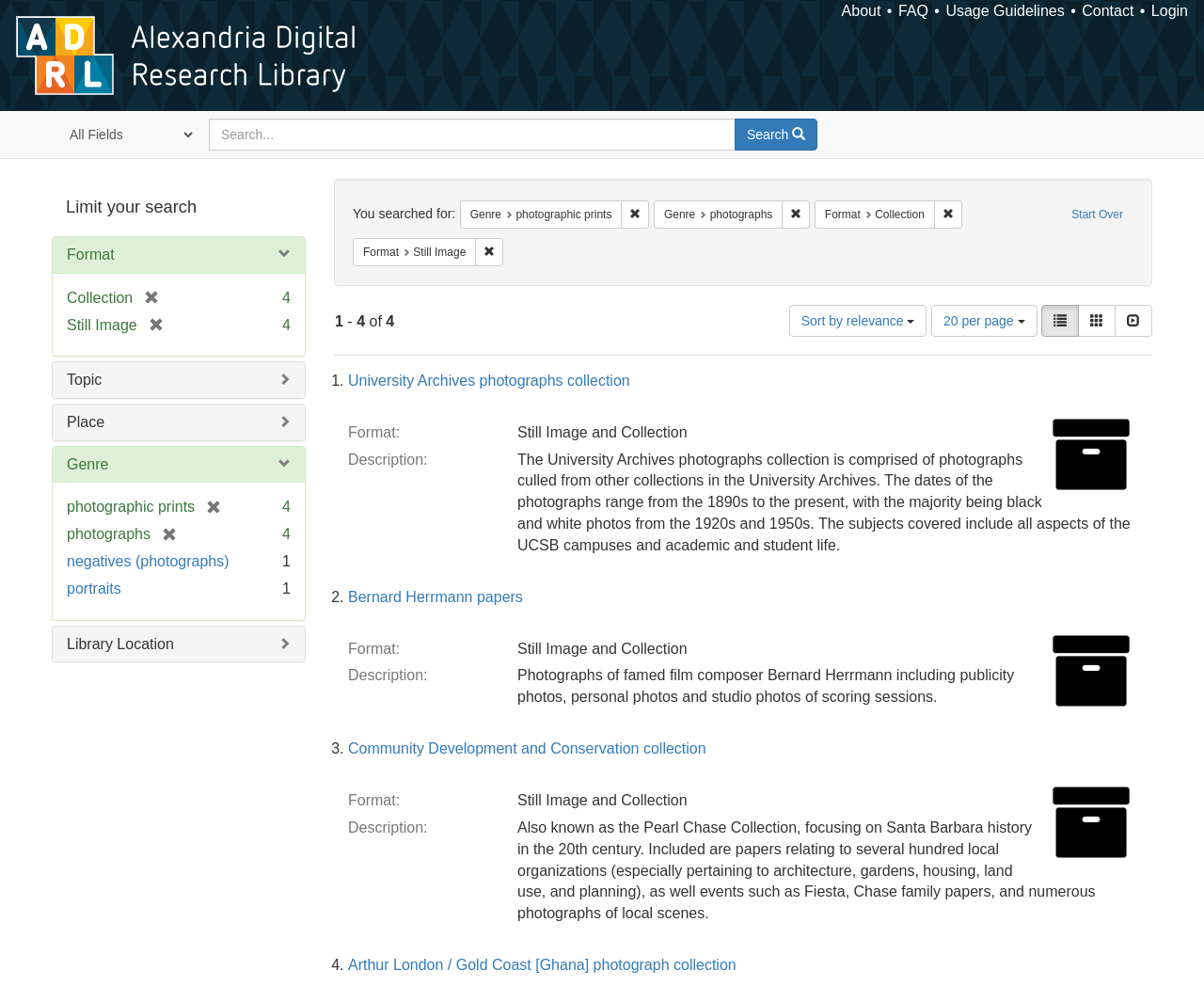Show the bounding box coordinates of the region that should be clicked to follow the instruction: "Login to the system."

[0.956, 0.003, 0.987, 0.019]